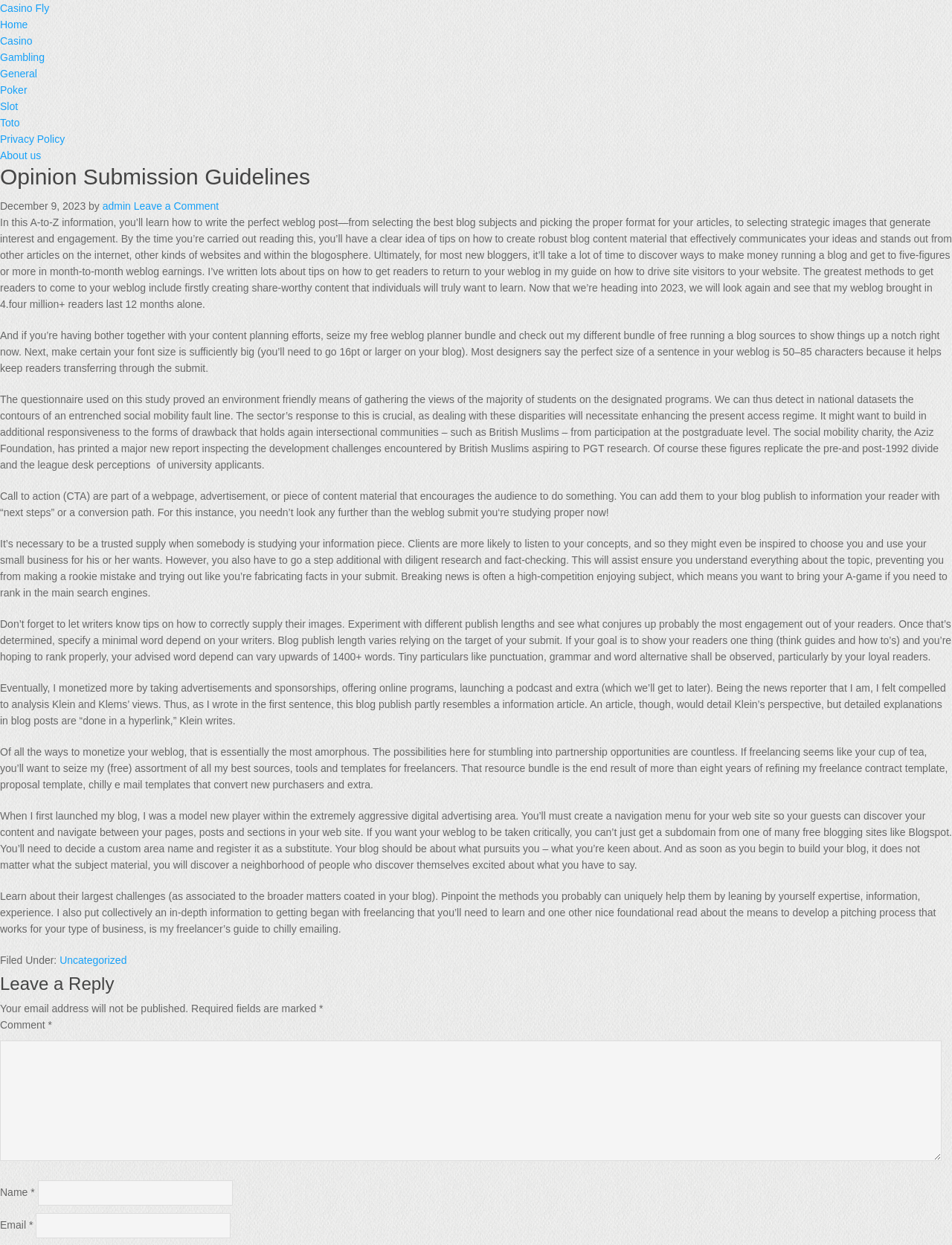Identify the main heading from the webpage and provide its text content.

Opinion Submission Guidelines